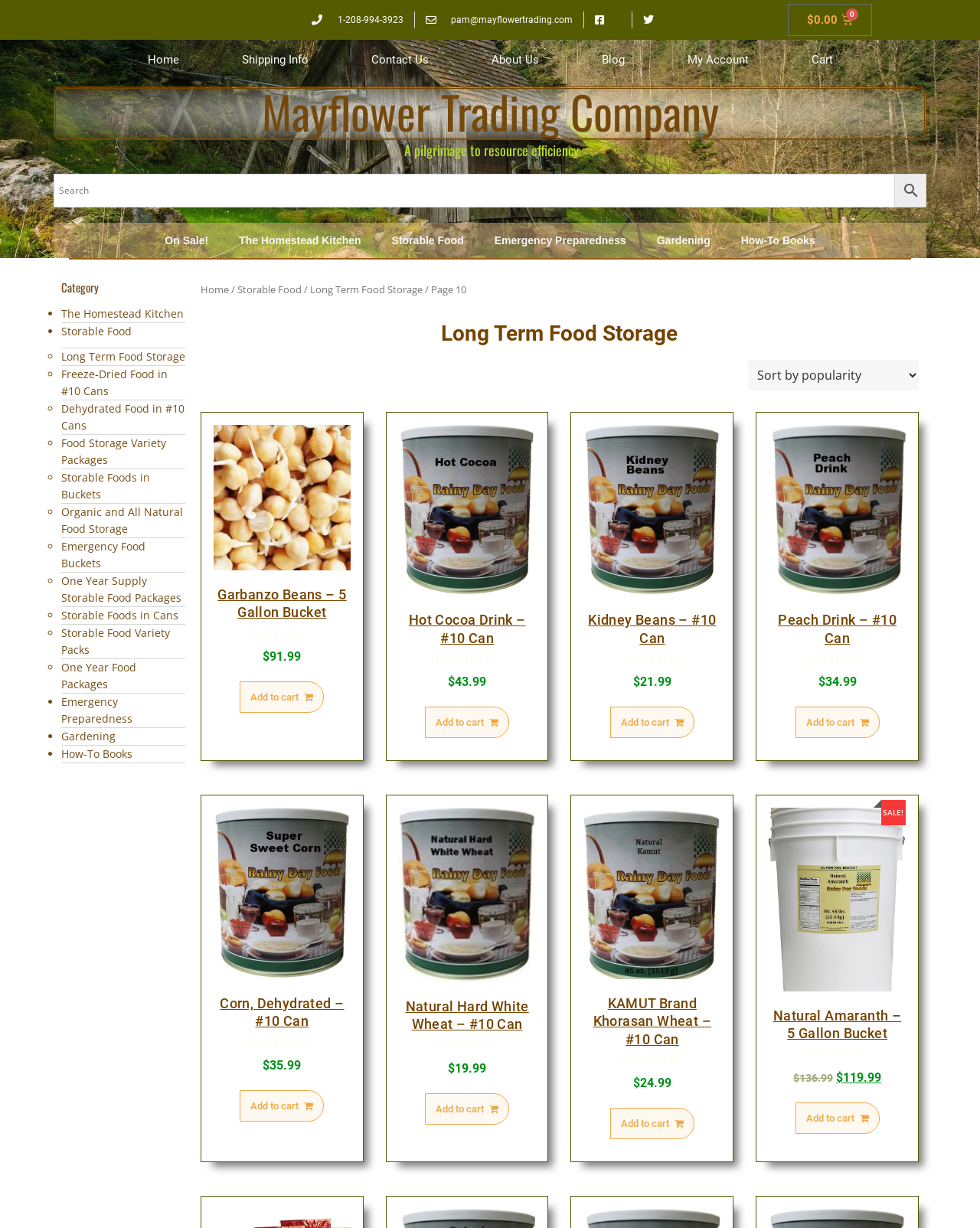Please provide a comprehensive answer to the question based on the screenshot: What is the rating of the product 'Hot Cocoa Drink – #10 Can'?

I found the rating by looking at the product link 'Hot Cocoa Drink – #10 Can', which has the text 'Rated 0 out of 5' next to it. This indicates that the product has a rating of 0 out of 5.